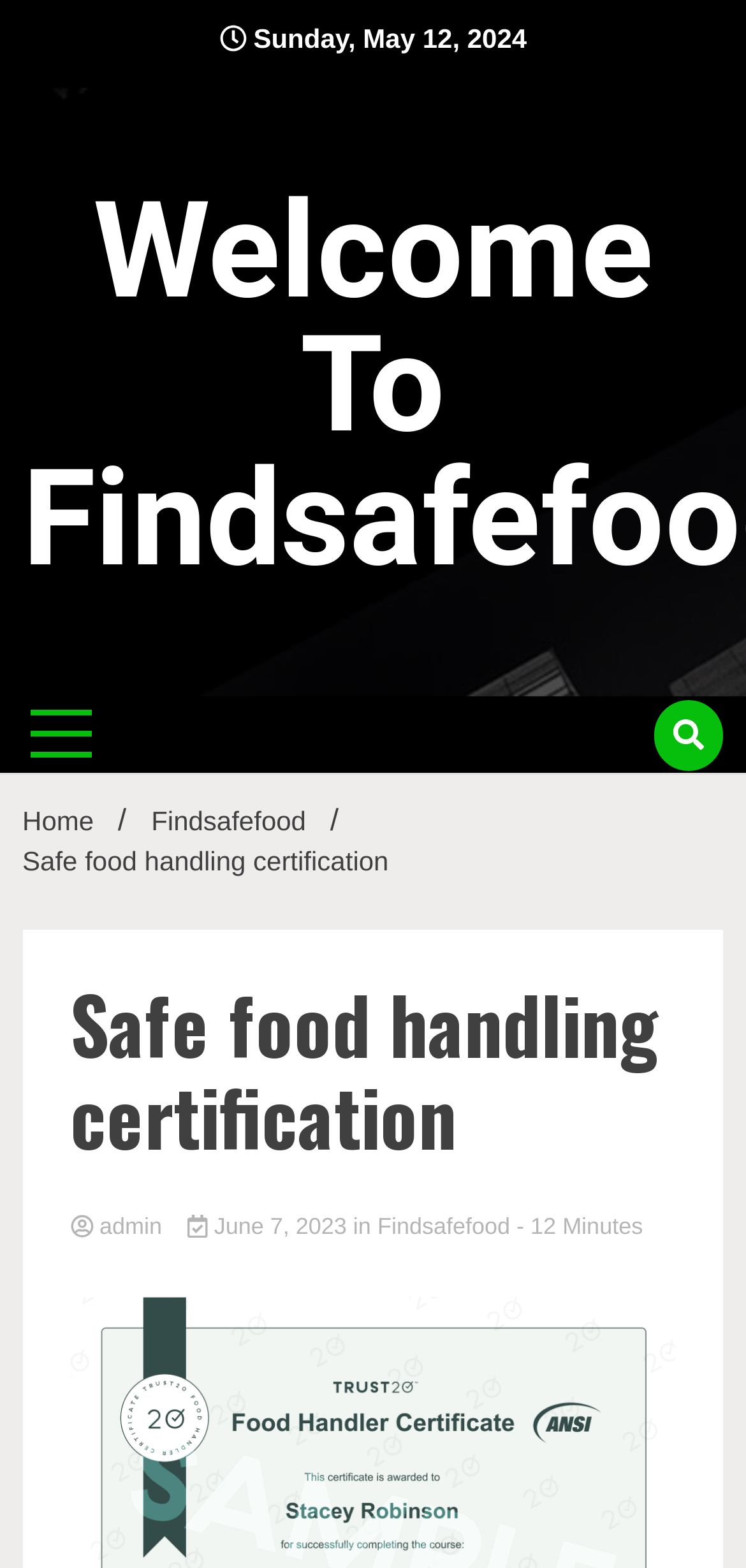Extract the bounding box of the UI element described as: "privacy policy".

None